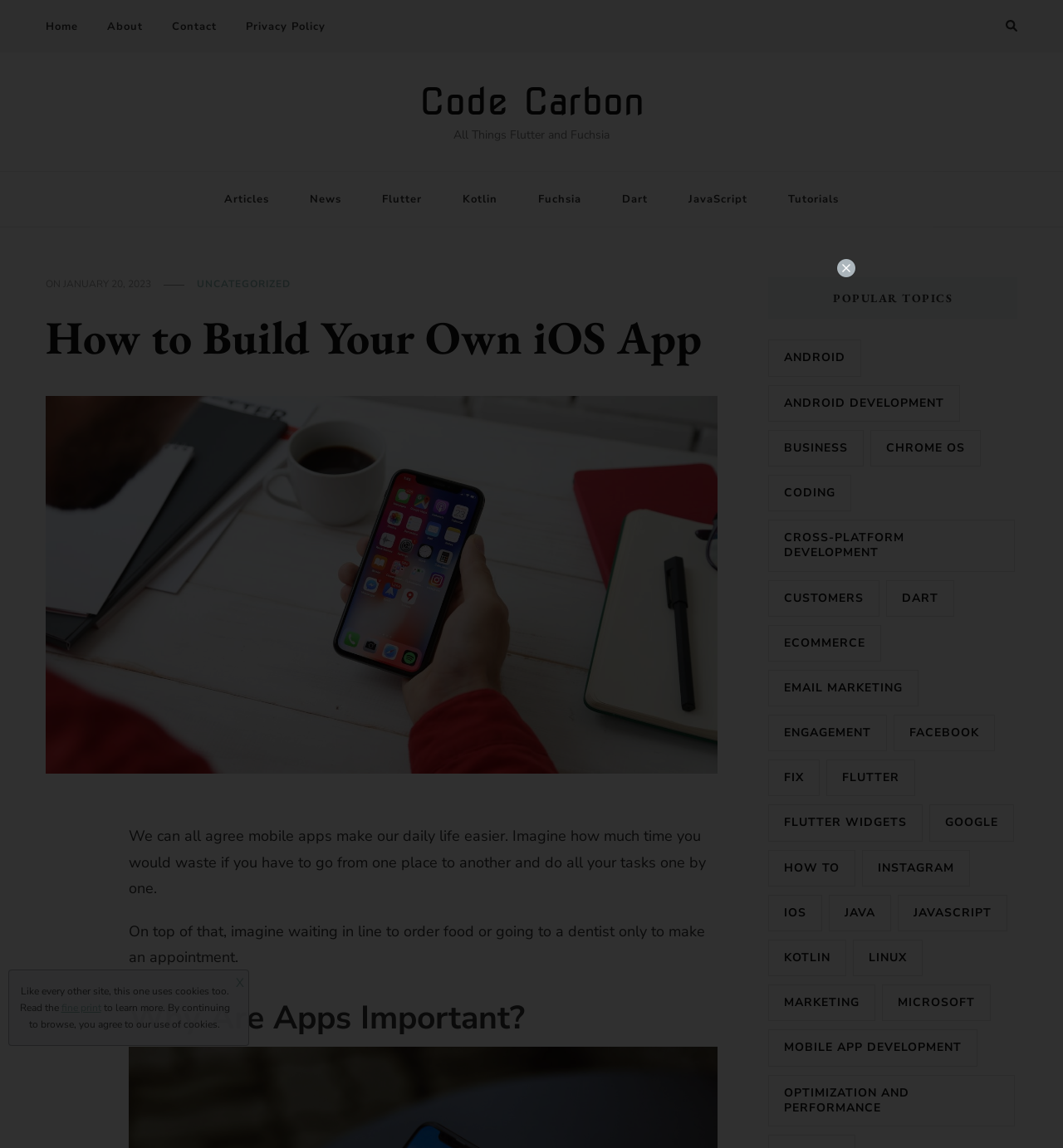What is the category of the article 'How to Build Your Own iOS App'?
Kindly offer a comprehensive and detailed response to the question.

The article 'How to Build Your Own iOS App' has a category label 'UNCATEGORIZED' which is indicated by the link 'UNCATEGORIZED' next to the date 'JANUARY 20, 2023'.